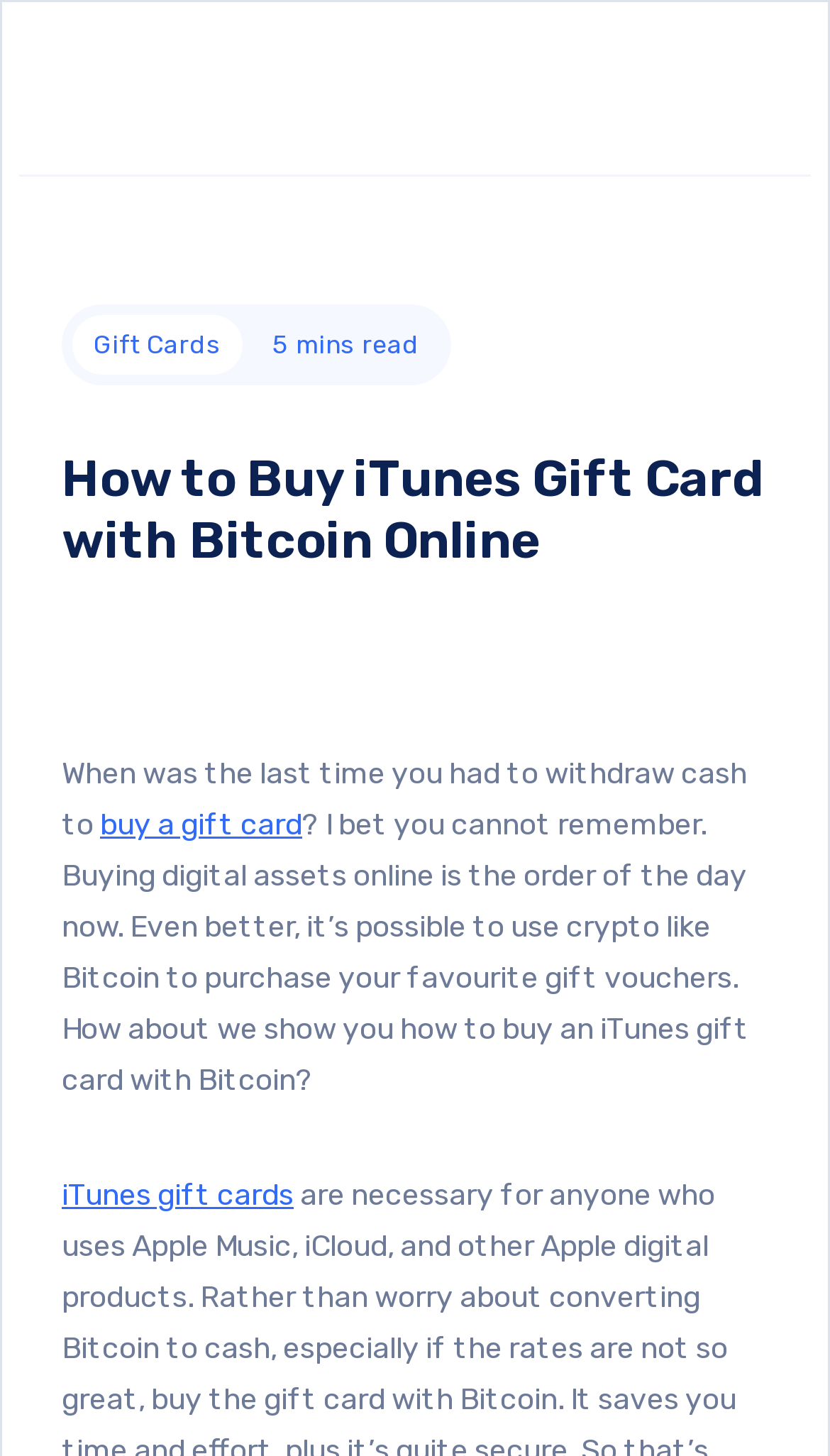Respond to the question with just a single word or phrase: 
What is the image located at the top-right corner?

img